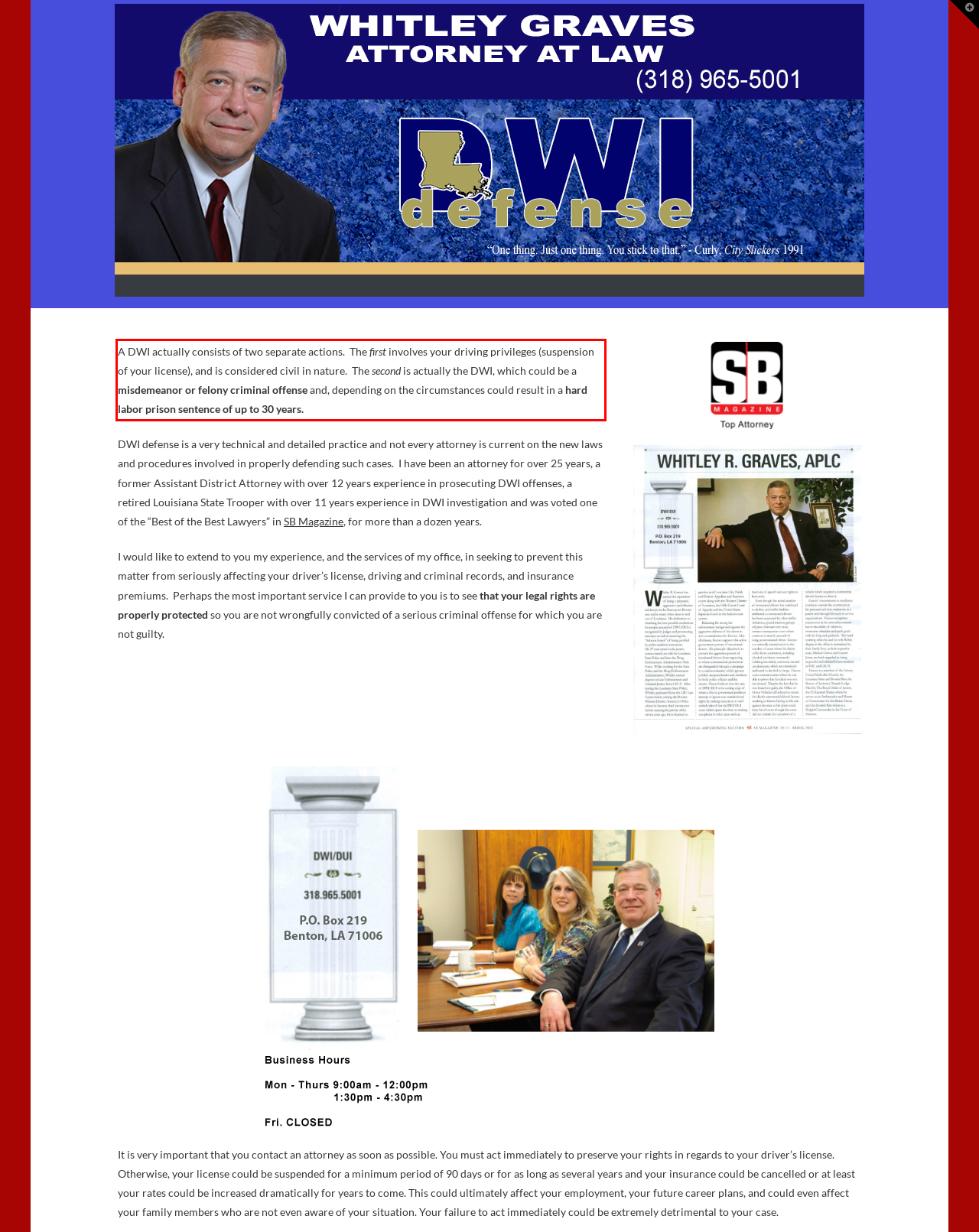Given the screenshot of the webpage, identify the red bounding box, and recognize the text content inside that red bounding box.

A DWI actually consists of two separate actions. The first involves your driving privileges (suspension of your license), and is considered civil in nature. The second is actually the DWI, which could be a misdemeanor or felony criminal offense and, depending on the circumstances could result in a hard labor prison sentence of up to 30 years.